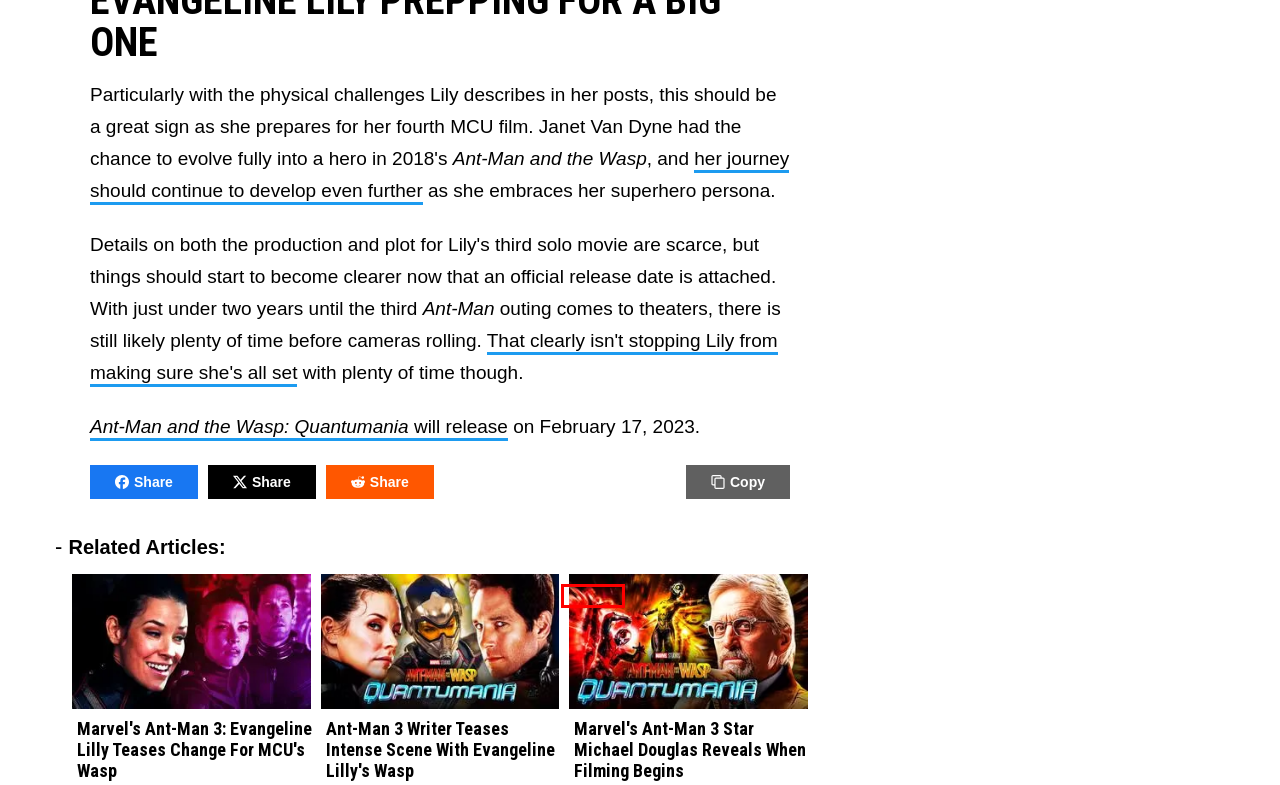Given a screenshot of a webpage with a red bounding box highlighting a UI element, determine which webpage description best matches the new webpage that appears after clicking the highlighted element. Here are the candidates:
A. Fantasy Movies and Shows | Latest News | The Direct
B. Ant-Man 3 Writer Teases Intense Scene With Evangeline Lilly's Wasp
C. Marvel's Ant-Man 3 Receives Official Release Date | The Direct
D. Adventure Movies and Shows | Latest News | The Direct
E. Action Movies and Shows | Latest News | The Direct
F. Sci-Fi Movies and Shows | Latest News | The Direct
G. Marvel's Ant-Man 3 Star Michael Douglas Reveals When Filming Begins
H. Superhero Movies and Shows | Latest News | The Direct

A